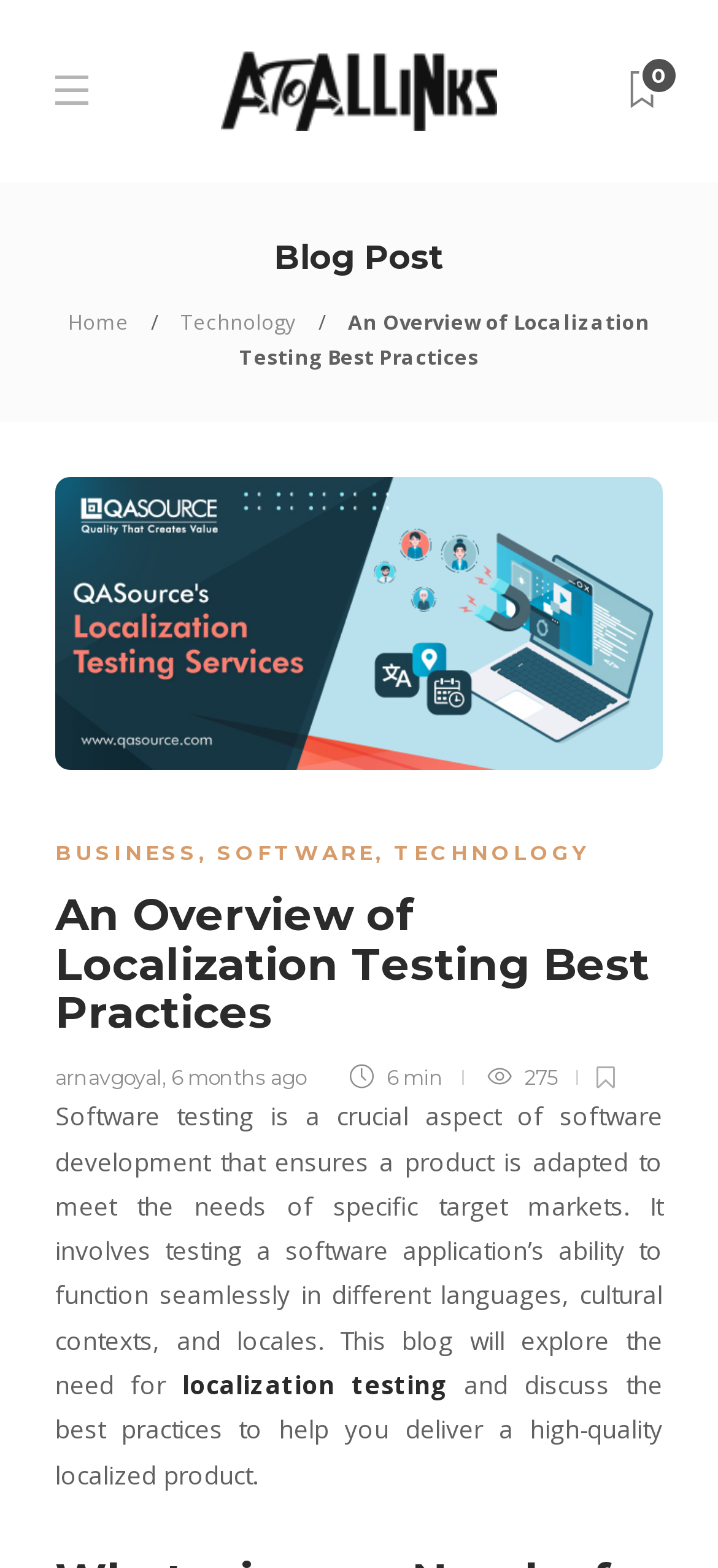Highlight the bounding box of the UI element that corresponds to this description: "6 months ago".

[0.238, 0.678, 0.426, 0.695]